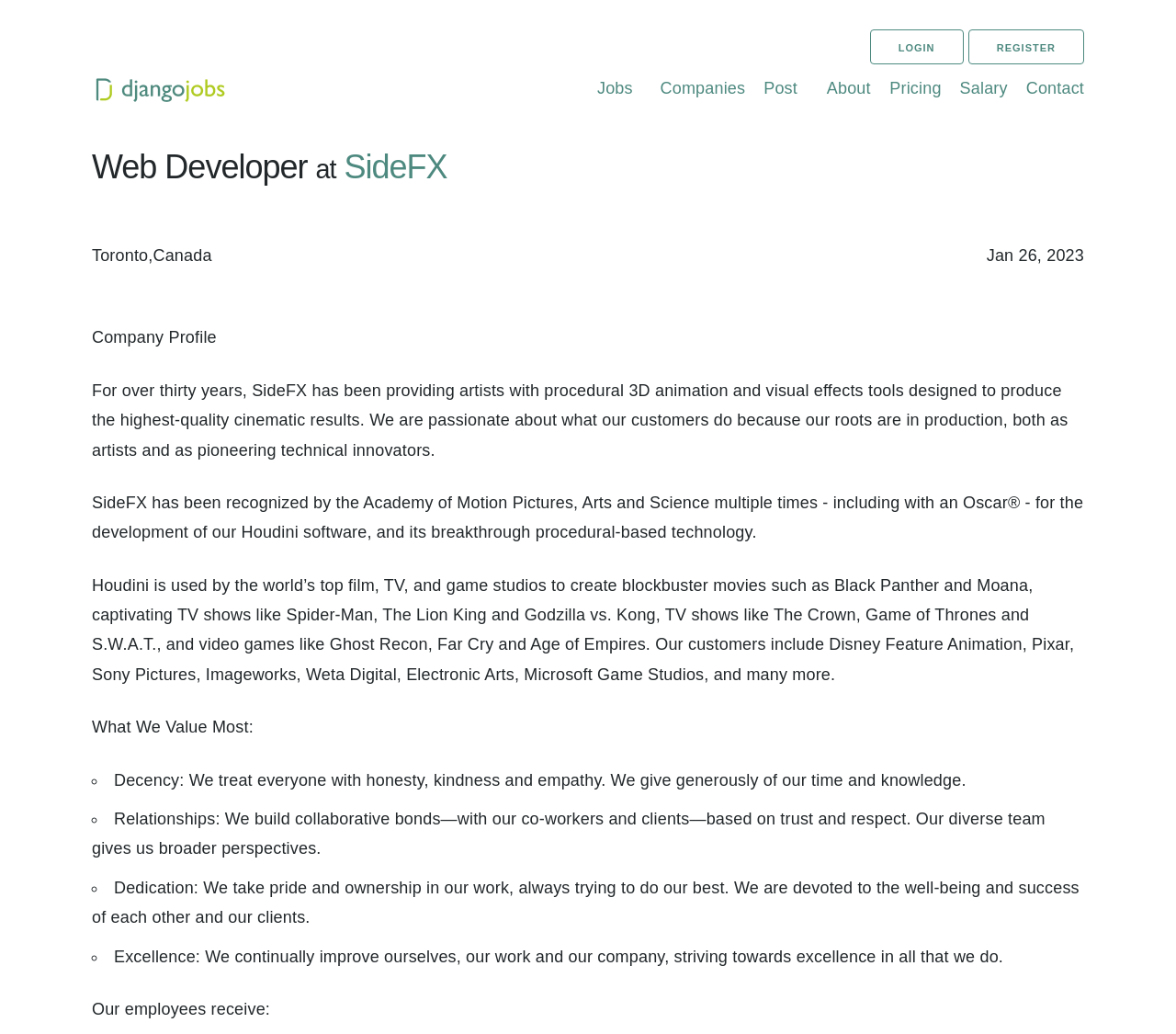Please determine the bounding box coordinates of the section I need to click to accomplish this instruction: "view the Company Profile".

[0.078, 0.318, 0.184, 0.335]